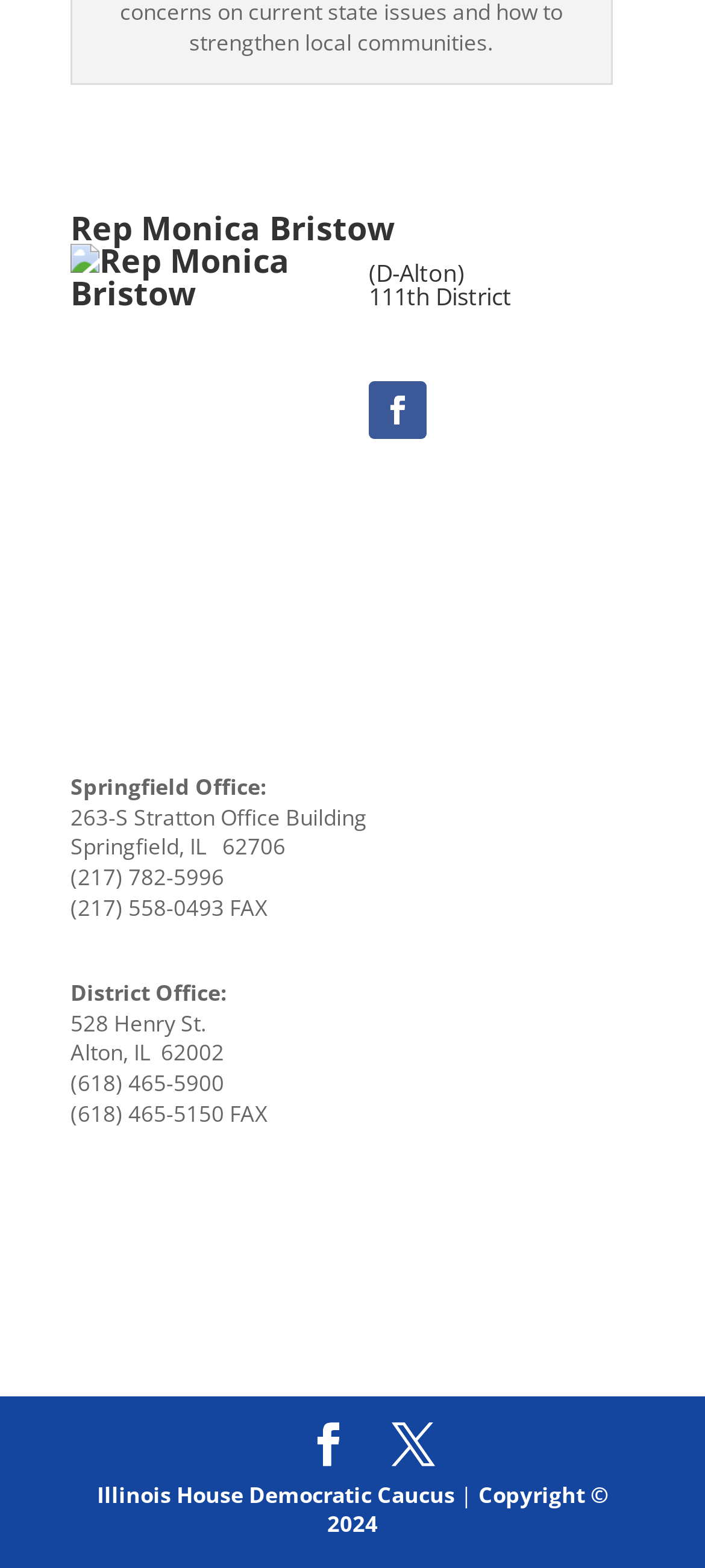How many social media links are present?
Using the visual information, reply with a single word or short phrase.

2